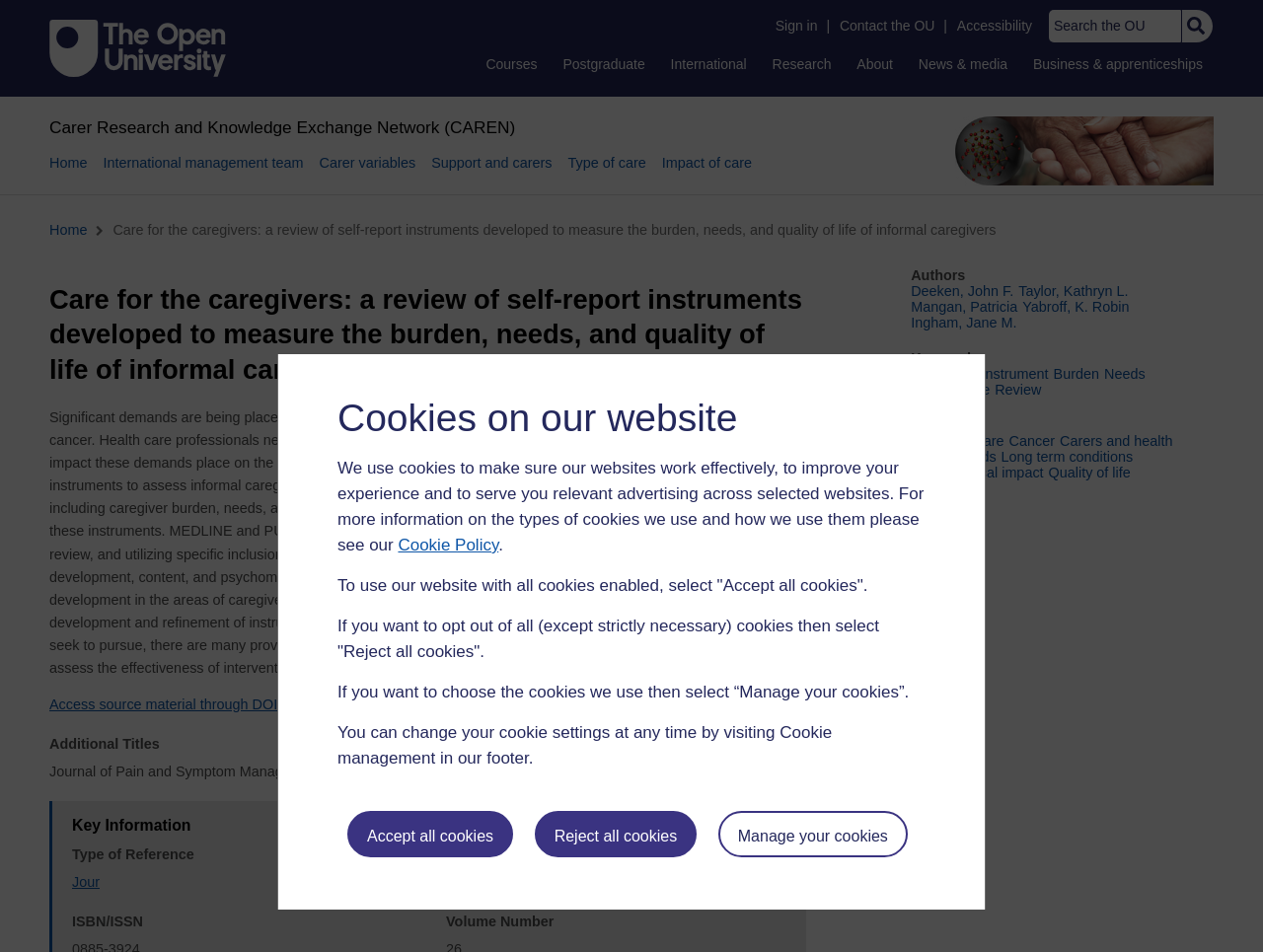Use one word or a short phrase to answer the question provided: 
What is the type of reference for the article?

Journal